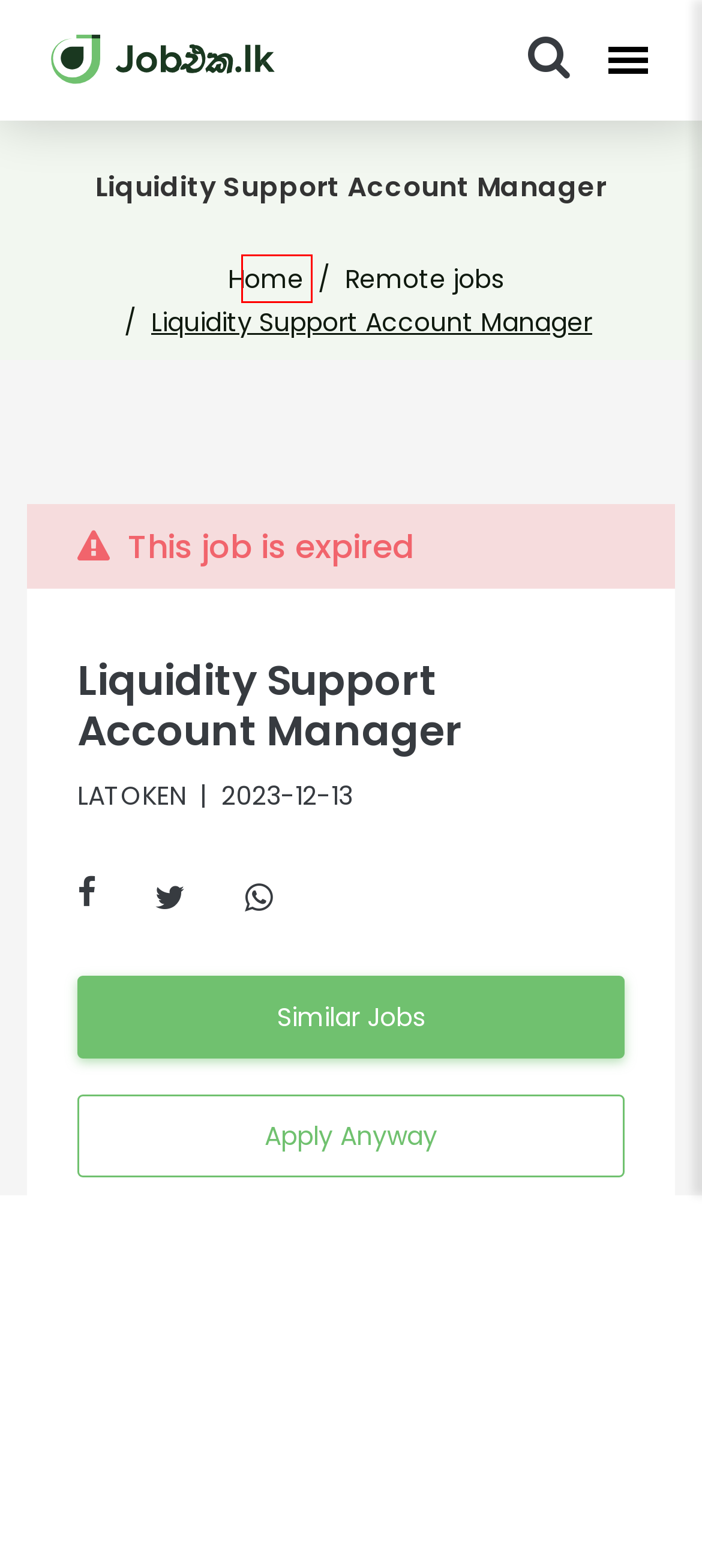Look at the screenshot of a webpage with a red bounding box and select the webpage description that best corresponds to the new page after clicking the element in the red box. Here are the options:
A. Apply for a job vacancy on Sri Lanka's largest jobs board - JobEka.lk
B. Remote job openings around the world you can do from Sri Lanka - JobEka.lk
C. Find your dream job: Explore top job vacancies in Sri Lanka - JobEka.lk
D. 2317 Sales / Marketing / New Business Development jobs in Sri Lanka - JobEka.lk
E. Send us a message - JobEka.lk
F. JobEka - Browse jobs in Sri Lanka
G. Browse 9479 jobs in Sri Lanka - June 13, 2024 | JobEka.lk
H. Careers at LATOKEN in Sri Lanka - June, 2024 | JobEka.lk

C